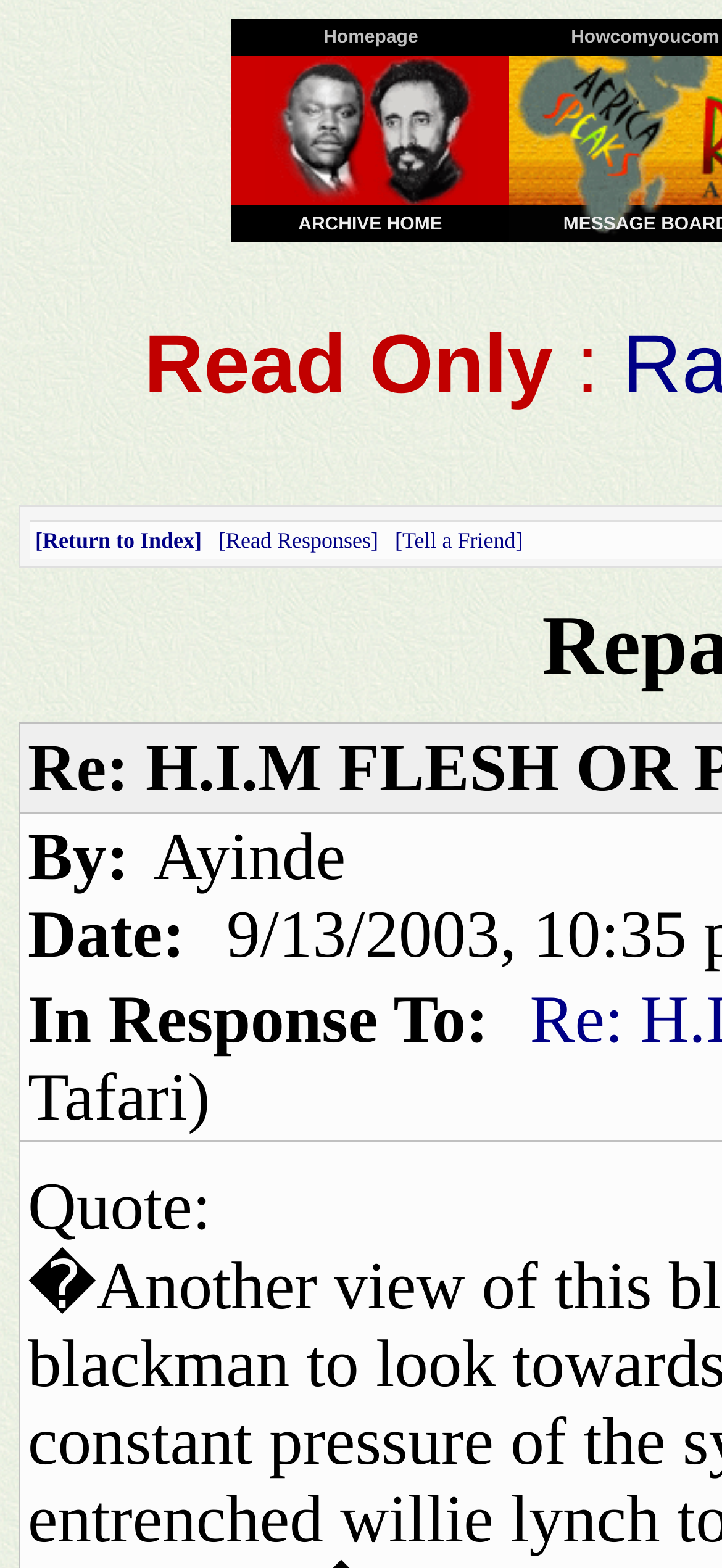Describe the webpage meticulously, covering all significant aspects.

The webpage appears to be a forum or discussion board, with a focus on a specific topic or thread. At the top, there are several links and a table cell containing the title "Homepage" and an image, which suggests that this is a navigation menu. Below this, there is a table cell with the title "ARCHIVE HOME", which may be another navigation option.

In the main content area, there is a static text "Read Only" followed by a colon, indicating that the content below is for reading only and may not be editable. Below this, there are three links: "Return to Index", "Read Responses", and "Tell a Friend", which suggest that this is a discussion thread with multiple responses.

Further down, there is information about the author of the post, including their name "Ayinde" and the date of the post. There is also a section titled "In Response To:", which may indicate that this post is a response to another thread or topic.

Finally, there is a quote from the meta description, which appears to be a philosophical or political statement about black liberation and the need for leadership. This quote is displayed prominently on the page, suggesting that it is a key part of the discussion or topic.